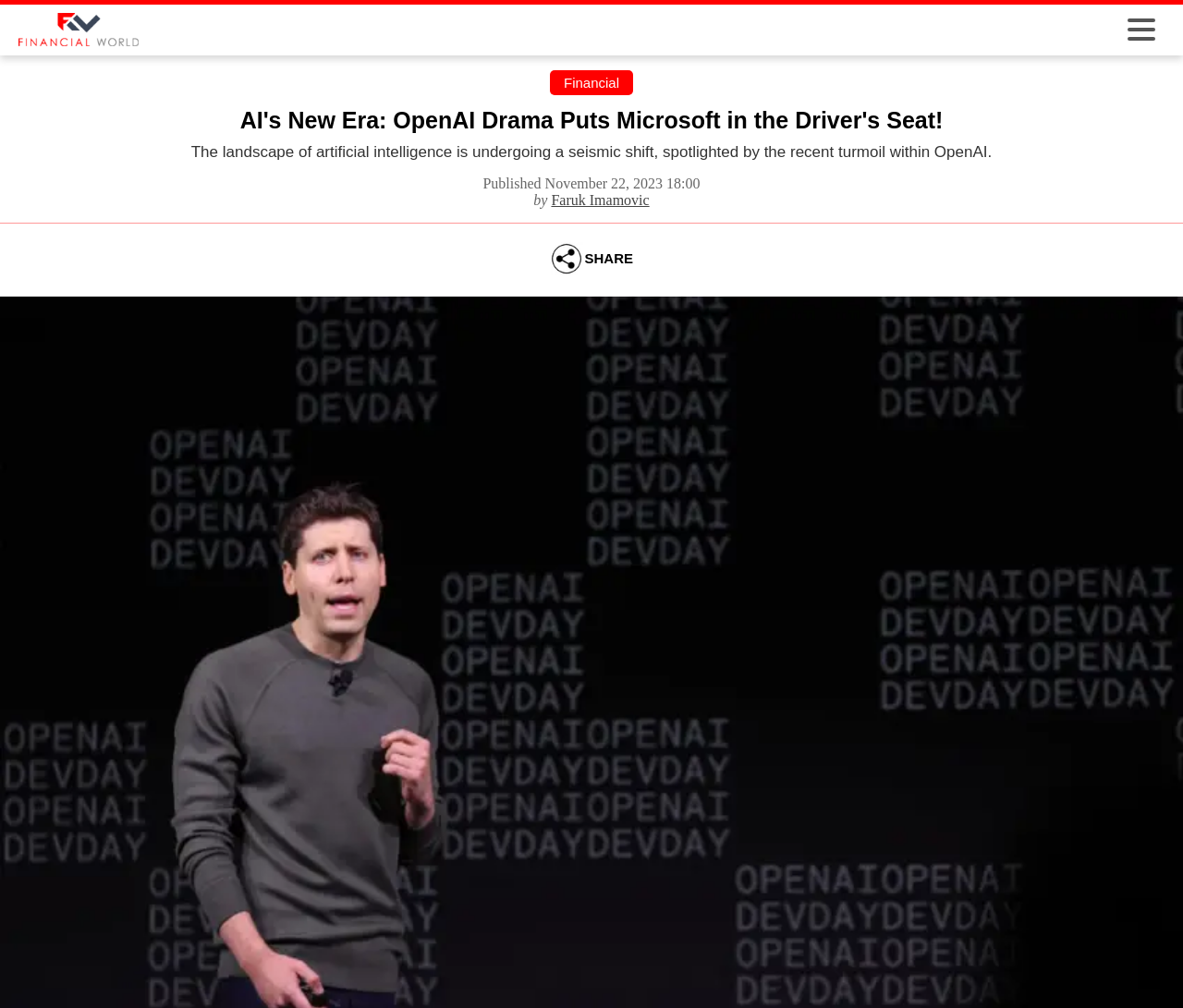Please extract the title of the webpage.

AI's New Era: OpenAI Drama Puts Microsoft in the Driver's Seat!